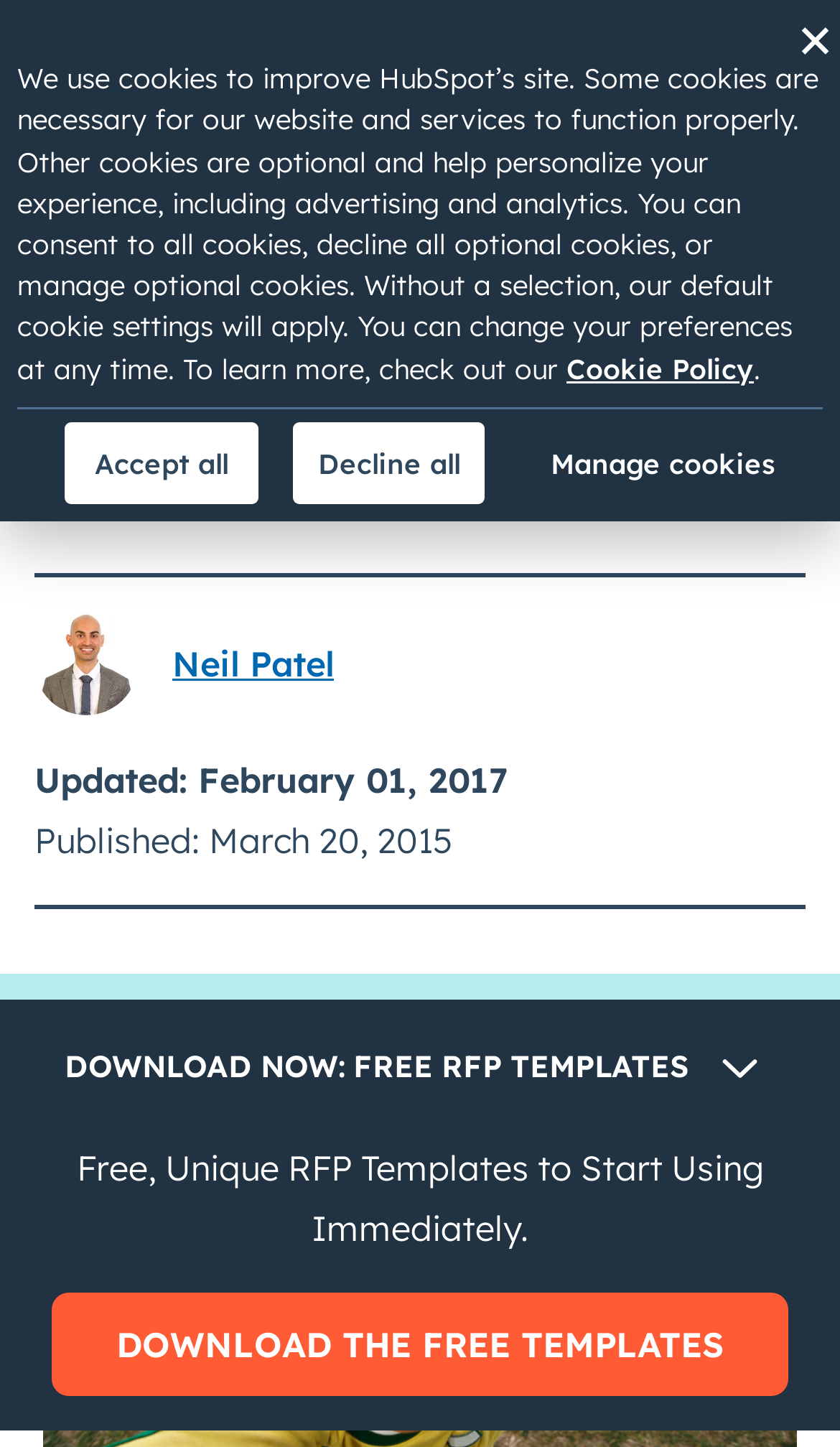What is the name of the blog?
Please provide a comprehensive answer based on the details in the screenshot.

I found the name of the blog by looking at the link at the top of the webpage which says 'HubSpot Blog'.